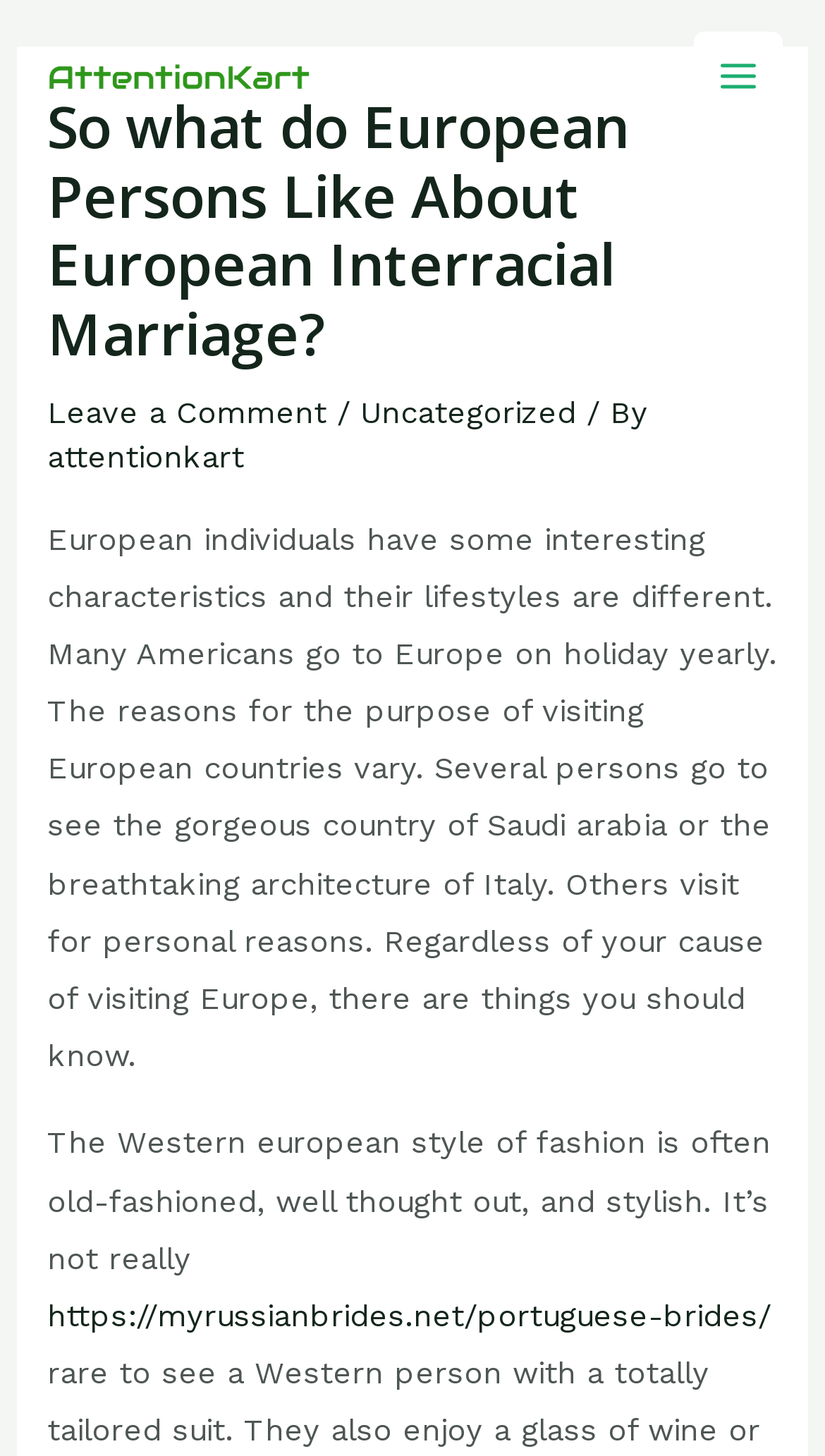Utilize the information from the image to answer the question in detail:
What is the topic of the article?

Based on the webpage content, the topic of the article is about European Interracial Marriage, which is evident from the heading 'So what do European Persons Like About European Interracial Marriage?' and the subsequent paragraphs discussing European individuals' characteristics and lifestyles.